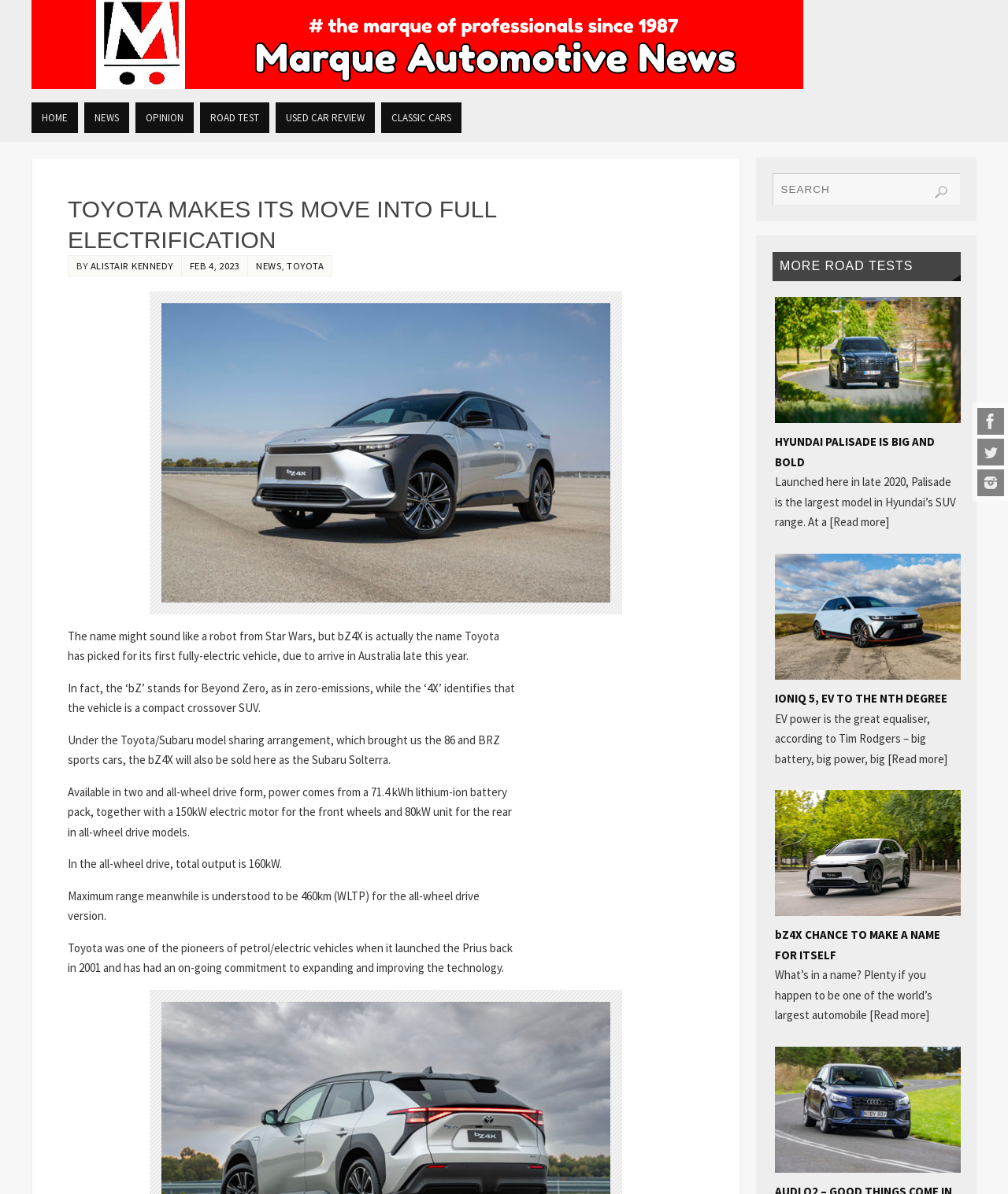Based on the element description "Home", predict the bounding box coordinates of the UI element.

[0.031, 0.086, 0.077, 0.111]